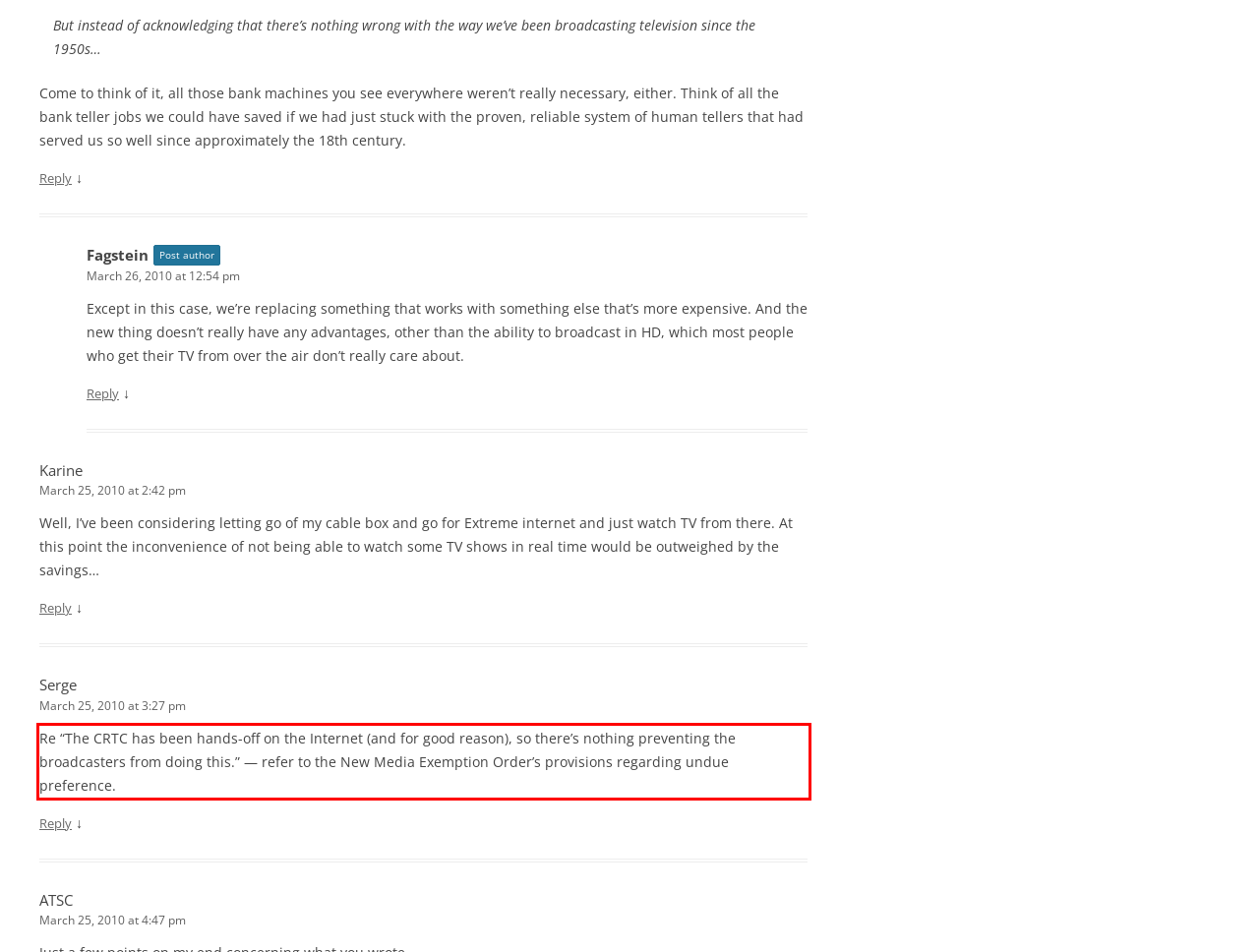In the screenshot of the webpage, find the red bounding box and perform OCR to obtain the text content restricted within this red bounding box.

Re “The CRTC has been hands-off on the Internet (and for good reason), so there’s nothing preventing the broadcasters from doing this.” — refer to the New Media Exemption Order’s provisions regarding undue preference.